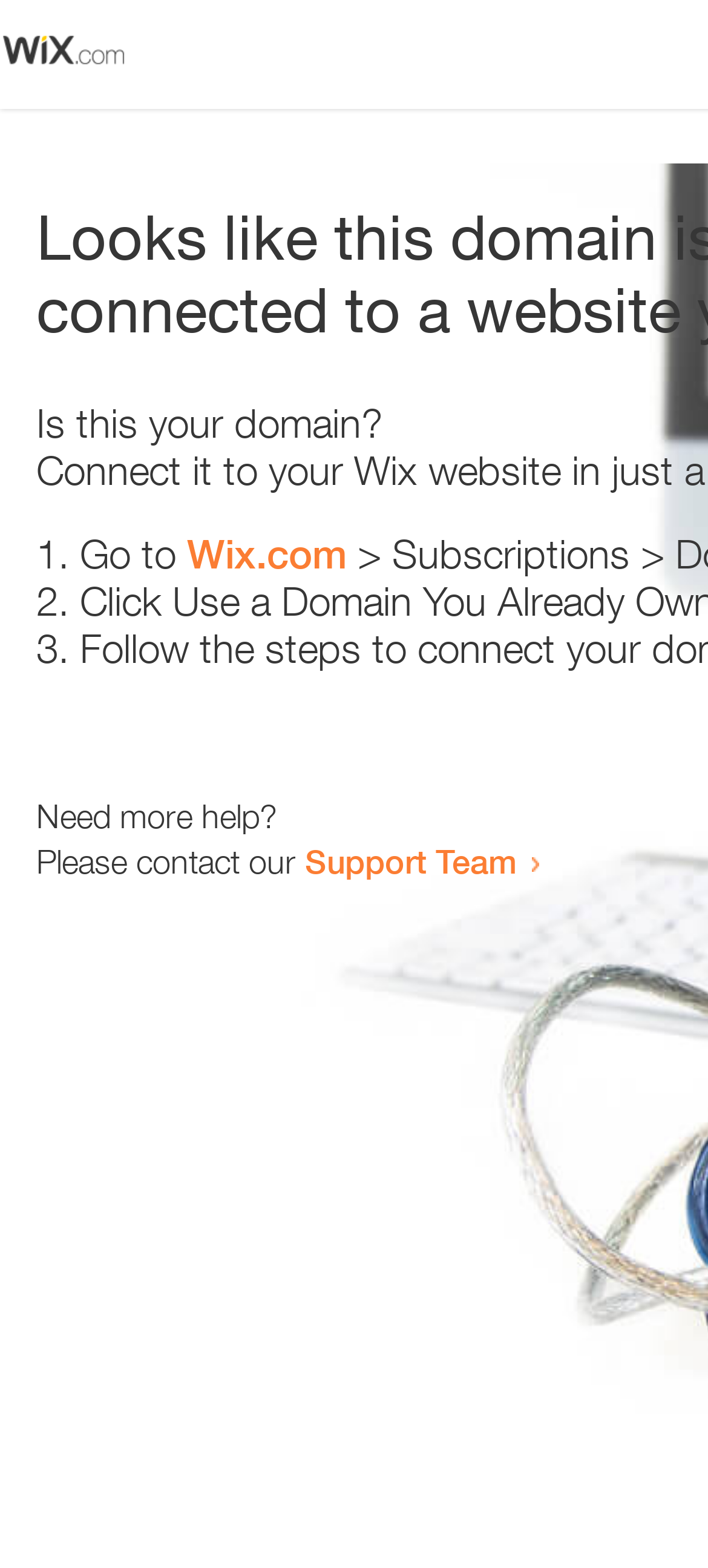Answer briefly with one word or phrase:
What is the tone of the webpage?

Helpful